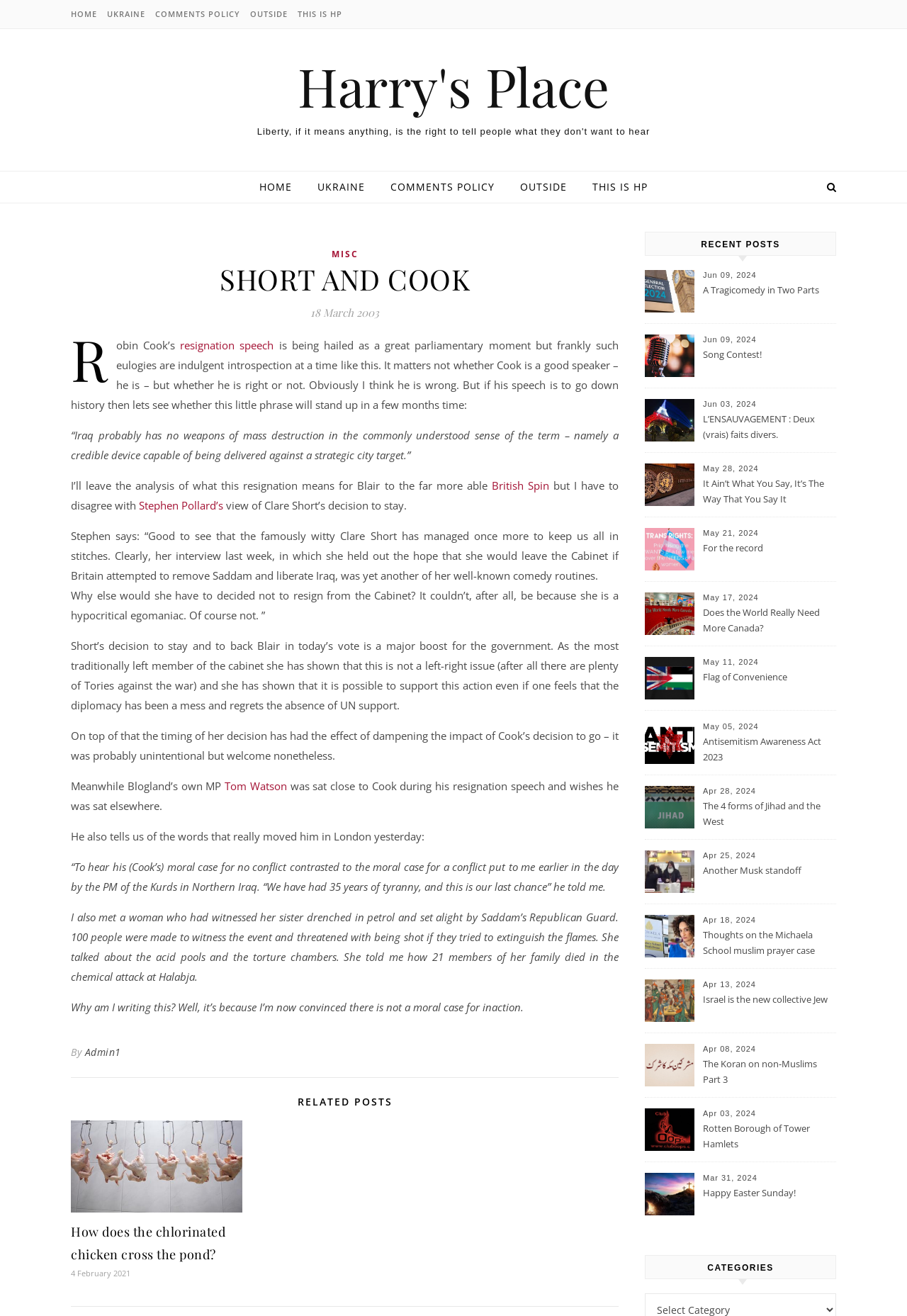Determine the coordinates of the bounding box for the clickable area needed to execute this instruction: "Visit the 'UKRAINE' page".

[0.114, 0.0, 0.164, 0.022]